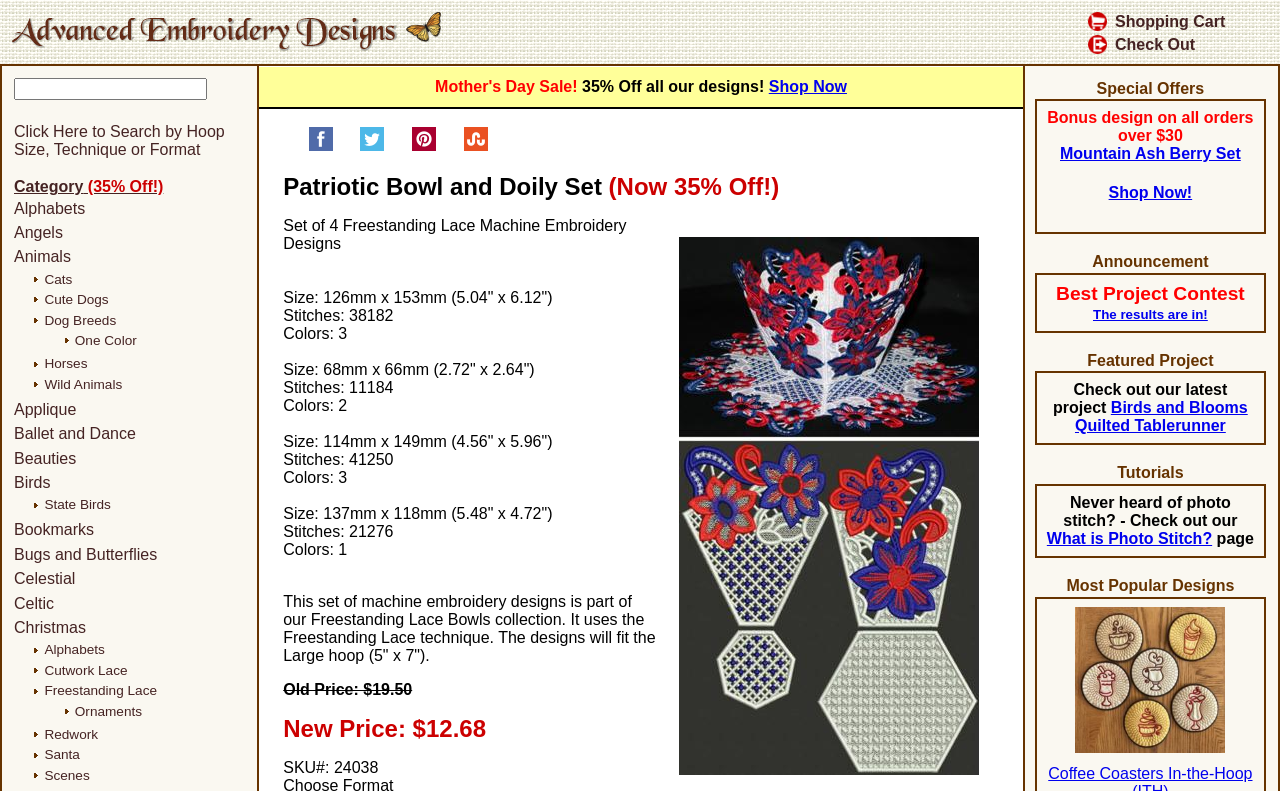Describe all significant elements and features of the webpage.

This webpage is about Advanced Embroidery Designs, specifically showcasing a Patriotic Bowl and Doily Set. At the top, there is a navigation bar with links to the online center, shopping cart, and checkout. Below this, a promotional banner announces a 35% discount on all designs, with a "Shop Now" button.

The main content area is divided into two sections. On the left, there is a product description section, which includes an image of the Patriotic Bowl and Doily Set, along with details such as size, stitches, and colors for each design. Below this, there is a brief description of the set and its features.

On the right, there is a sidebar with various links to categories, including Alphabets, Angels, Animals, and more. There are also links to specific designs, such as Cats, Dogs, and Horses. Additionally, there are sections for Special Offers, Announcements, Featured Projects, and Tutorials.

At the bottom of the page, there is a section highlighting a Best Project Contest, with a link to the results. There is also a Featured Project section, showcasing a Birds and Blooms Quilted Tablerunner, and a Tutorials section with a link to a page about Photo Stitch.